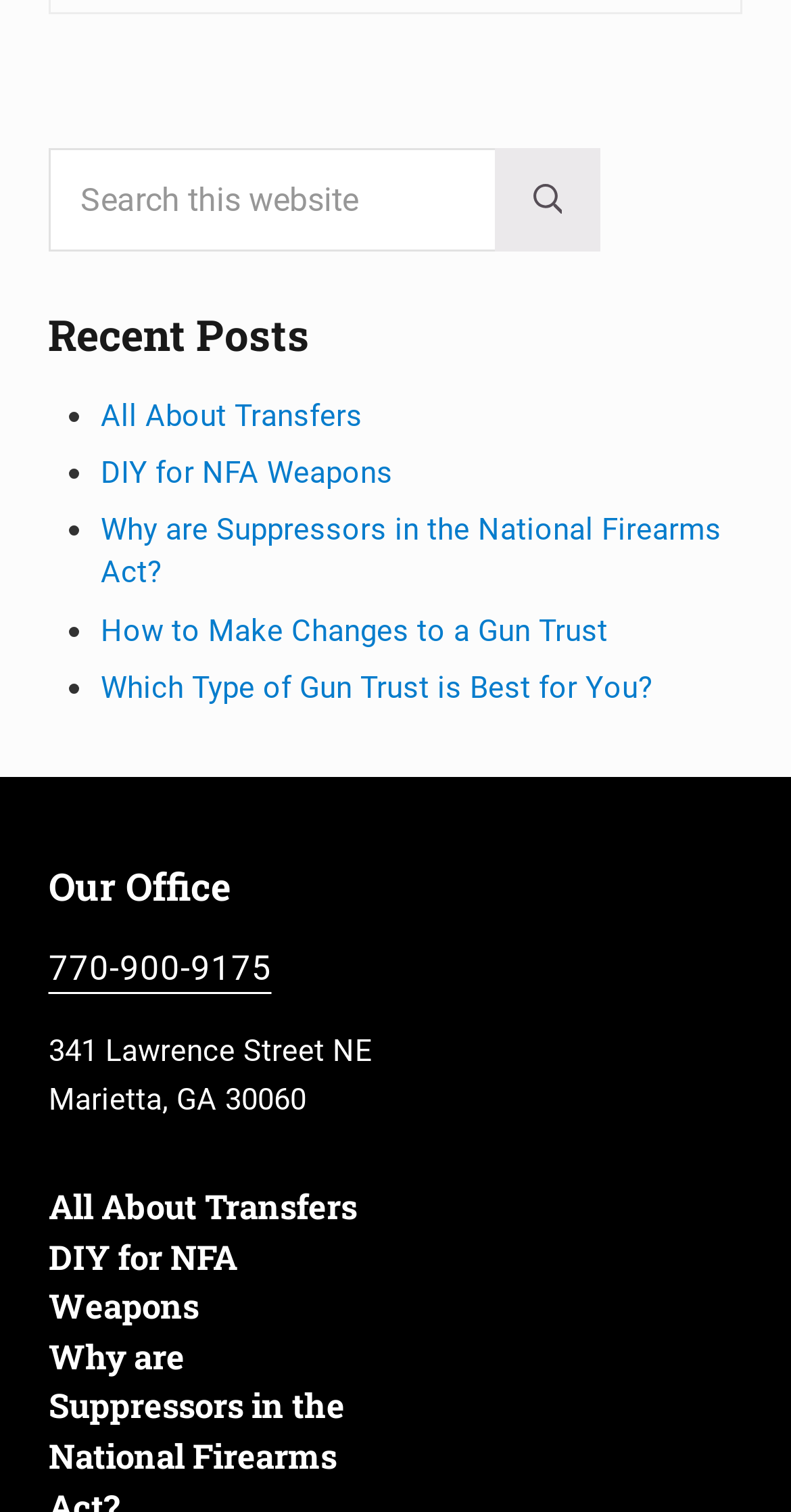Find the bounding box coordinates of the area that needs to be clicked in order to achieve the following instruction: "Search this website". The coordinates should be specified as four float numbers between 0 and 1, i.e., [left, top, right, bottom].

[0.061, 0.098, 0.681, 0.166]